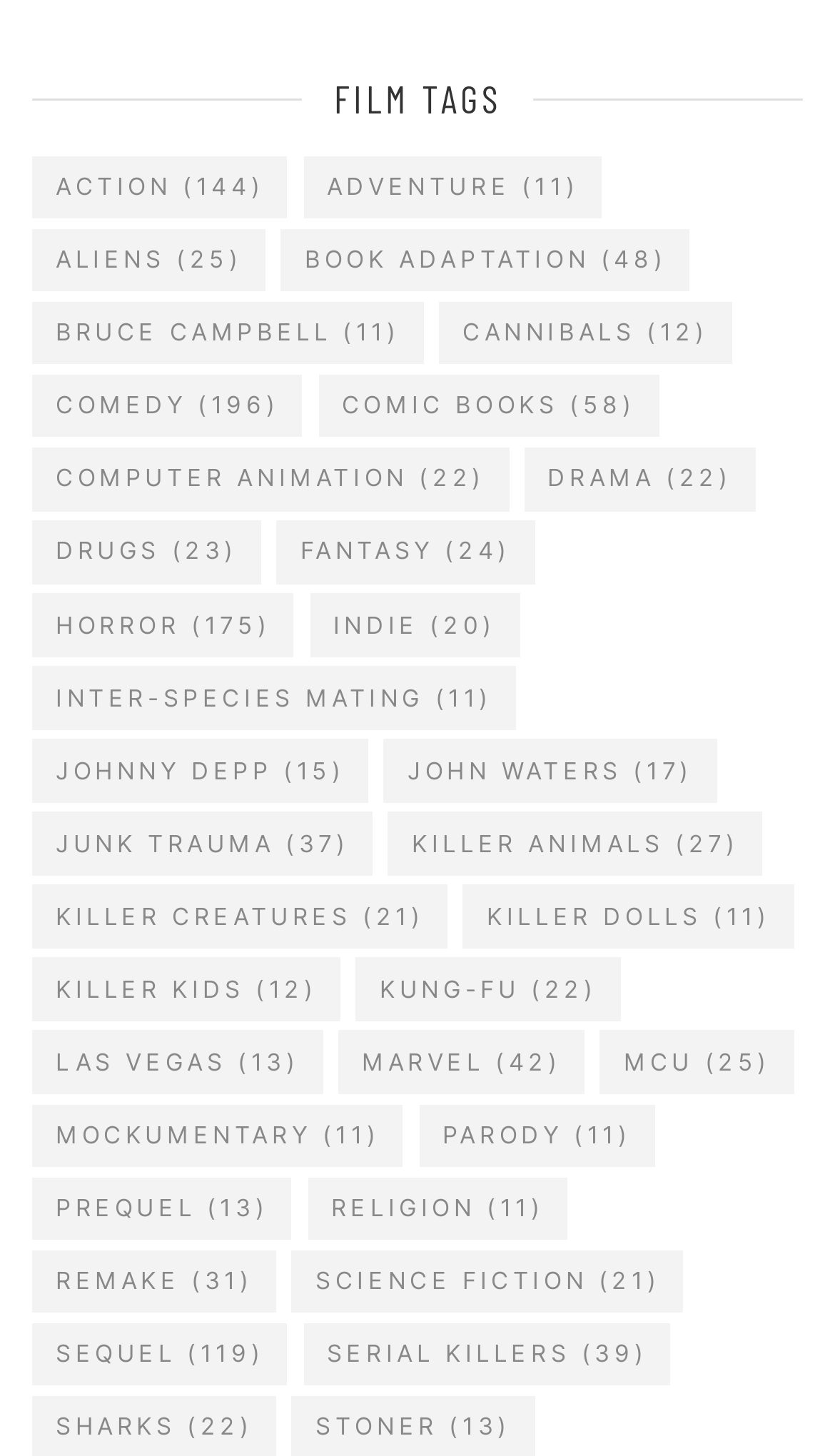How many categories are there on this webpage?
Using the image as a reference, answer with just one word or a short phrase.

30